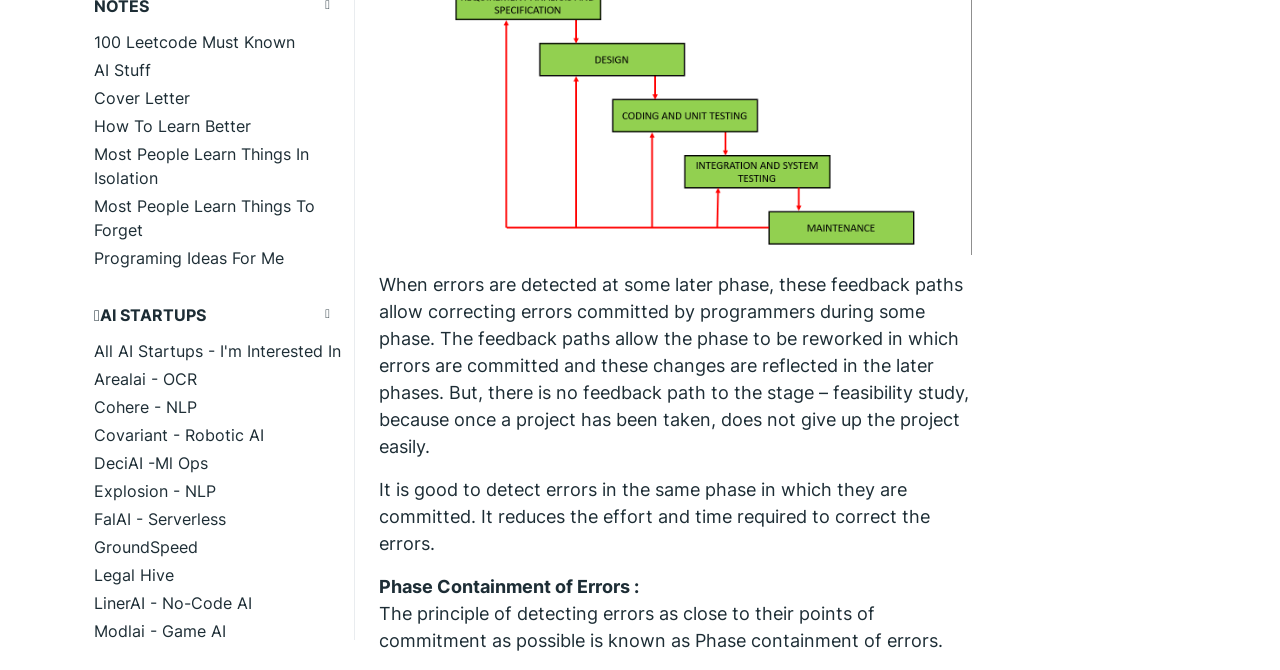Find the bounding box coordinates for the element described here: "GroundSpeed".

[0.073, 0.795, 0.277, 0.837]